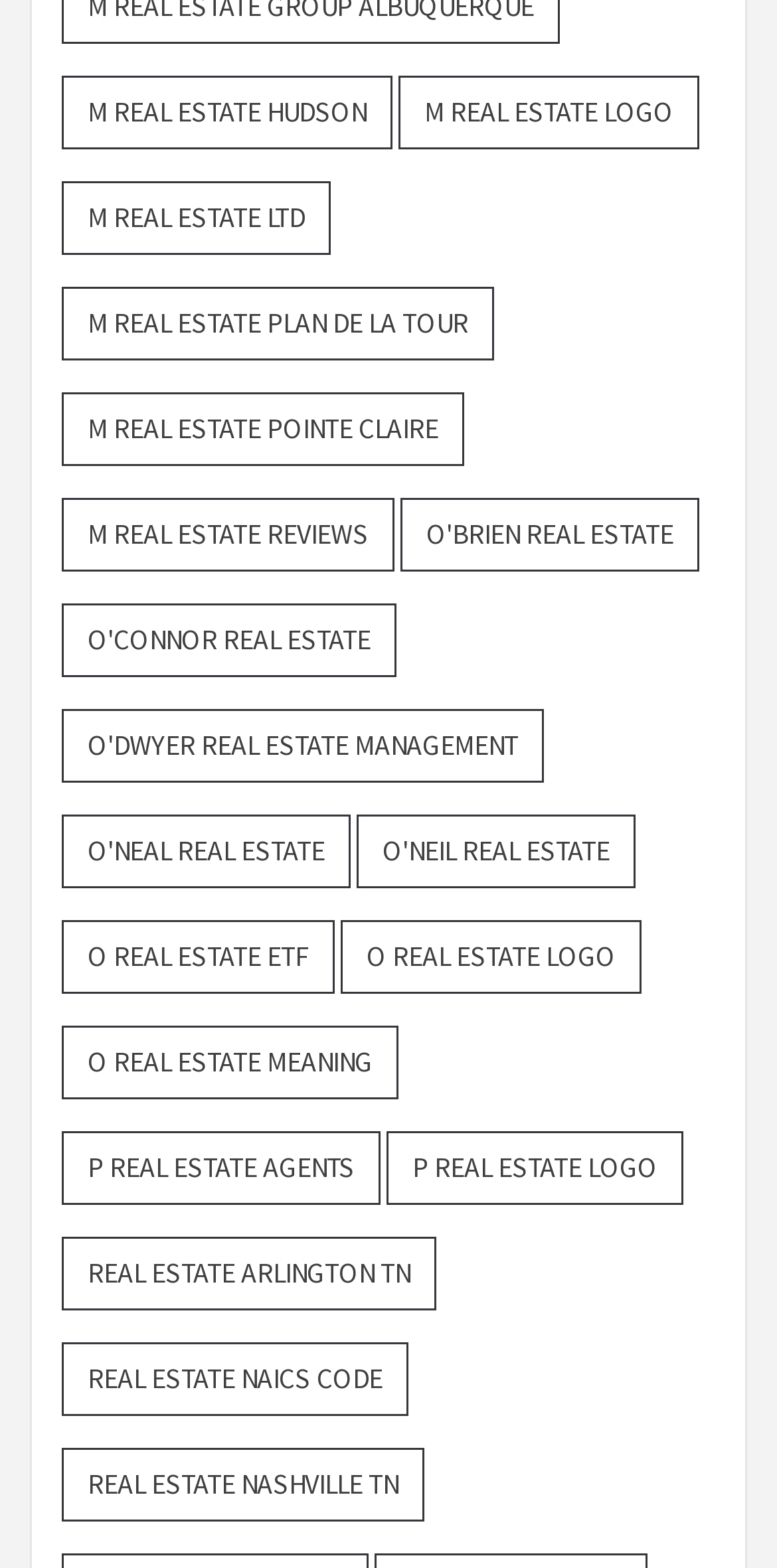Please answer the following question using a single word or phrase: 
What is the vertical position of the link 'O Real Estate Etf'?

Above the middle